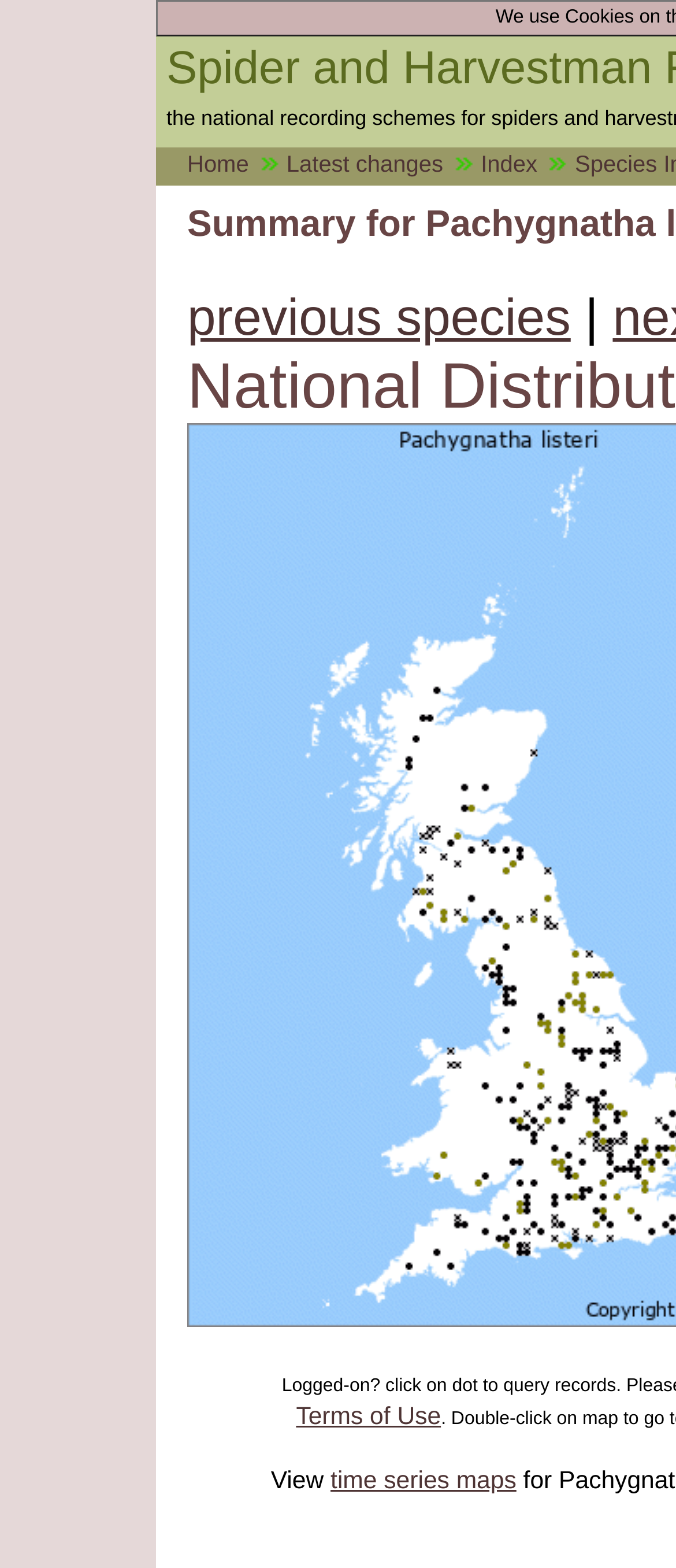What is the text above the 'time series maps' link?
Refer to the image and provide a concise answer in one word or phrase.

View